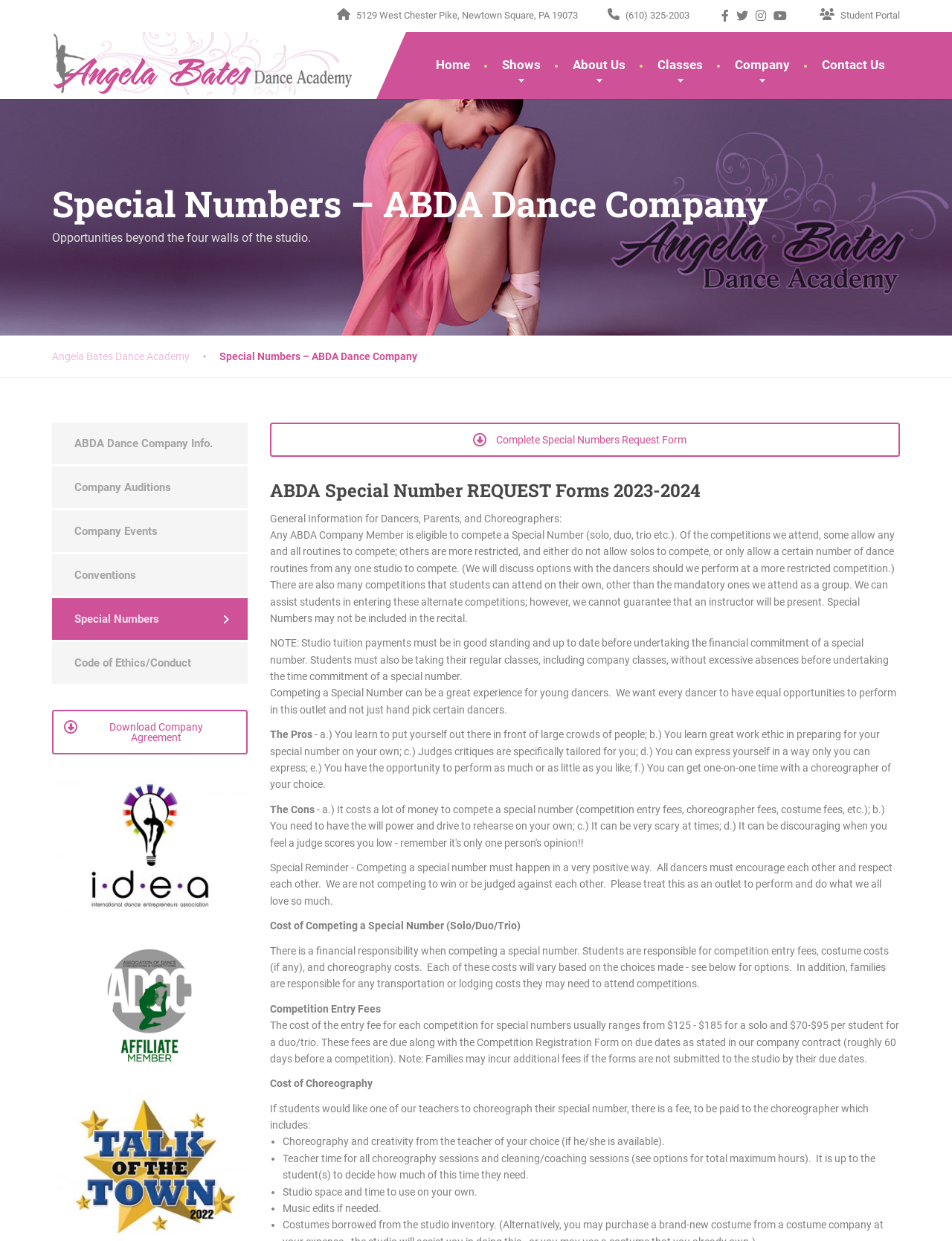Provide a comprehensive caption for the webpage.

The webpage is about the ABDA Dance Company, specifically focusing on "Special Numbers" which refers to solo, duo, or trio dance performances. At the top of the page, there is a navigation menu with links to "Home", "Shows", "About Us", "Classes", "Company", and "Contact Us". Below the navigation menu, there is a heading that reads "Special Numbers – ABDA Dance Company" followed by a subheading that says "Opportunities beyond the four walls of the studio."

On the left side of the page, there is a section with links to various pages related to the dance company, including "ABDA Dance Company Info.", "Company Auditions", "Company Events", "Conventions", "Special Numbers", "Code of Ethics/Conduct", and "Download Company Agreement". There is also an image and a few empty links in this section.

The main content of the page is divided into sections, starting with an introduction to Special Numbers, explaining that any ABDA Company Member is eligible to compete in a Special Number. The page then provides general information for dancers, parents, and choreographers, including rules and restrictions for competing in Special Numbers.

The next section discusses the pros and cons of competing in a Special Number, highlighting the benefits of learning to perform in front of large crowds, developing a strong work ethic, and receiving personalized judges' critiques. The cons are not explicitly stated, but the page emphasizes the importance of a positive and respectful attitude among dancers.

The page then delves into the financial responsibilities associated with competing in a Special Number, including competition entry fees, costume costs, and choreography costs. It explains that students are responsible for these costs and provides details on the estimated costs of each.

Finally, the page provides information on the cost of choreography, including the fee for having a teacher choreograph a Special Number, which includes the teacher's time for choreography sessions, studio space, and music edits.